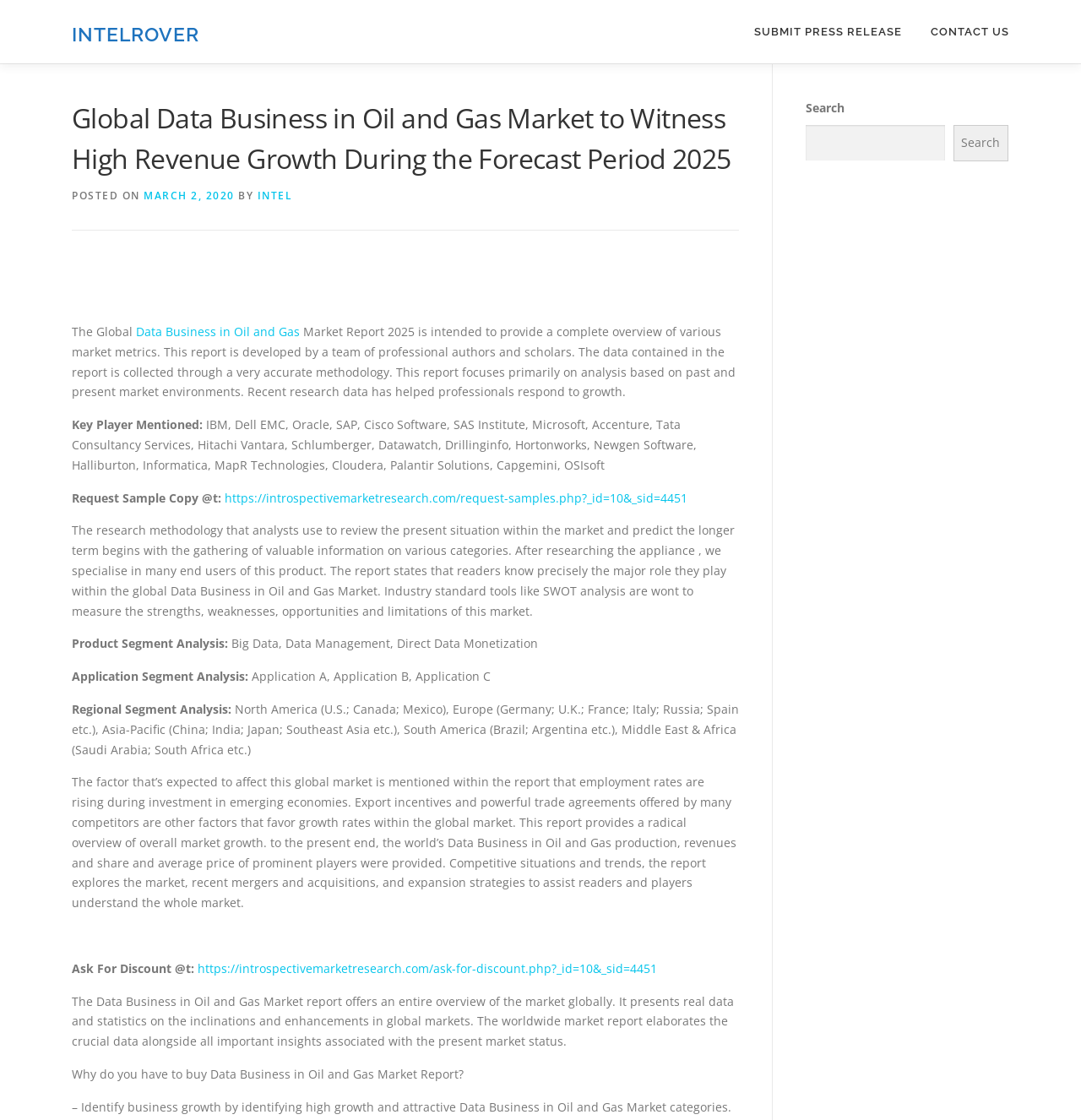Carefully examine the image and provide an in-depth answer to the question: What is the topic of the market report?

I determined the topic of the market report by reading the heading 'Global Data Business in Oil and Gas Market to Witness High Revenue Growth During the Forecast Period 2025' and the content of the report, which discusses the market analysis, key players, and product segments of the Data Business in Oil and Gas industry.